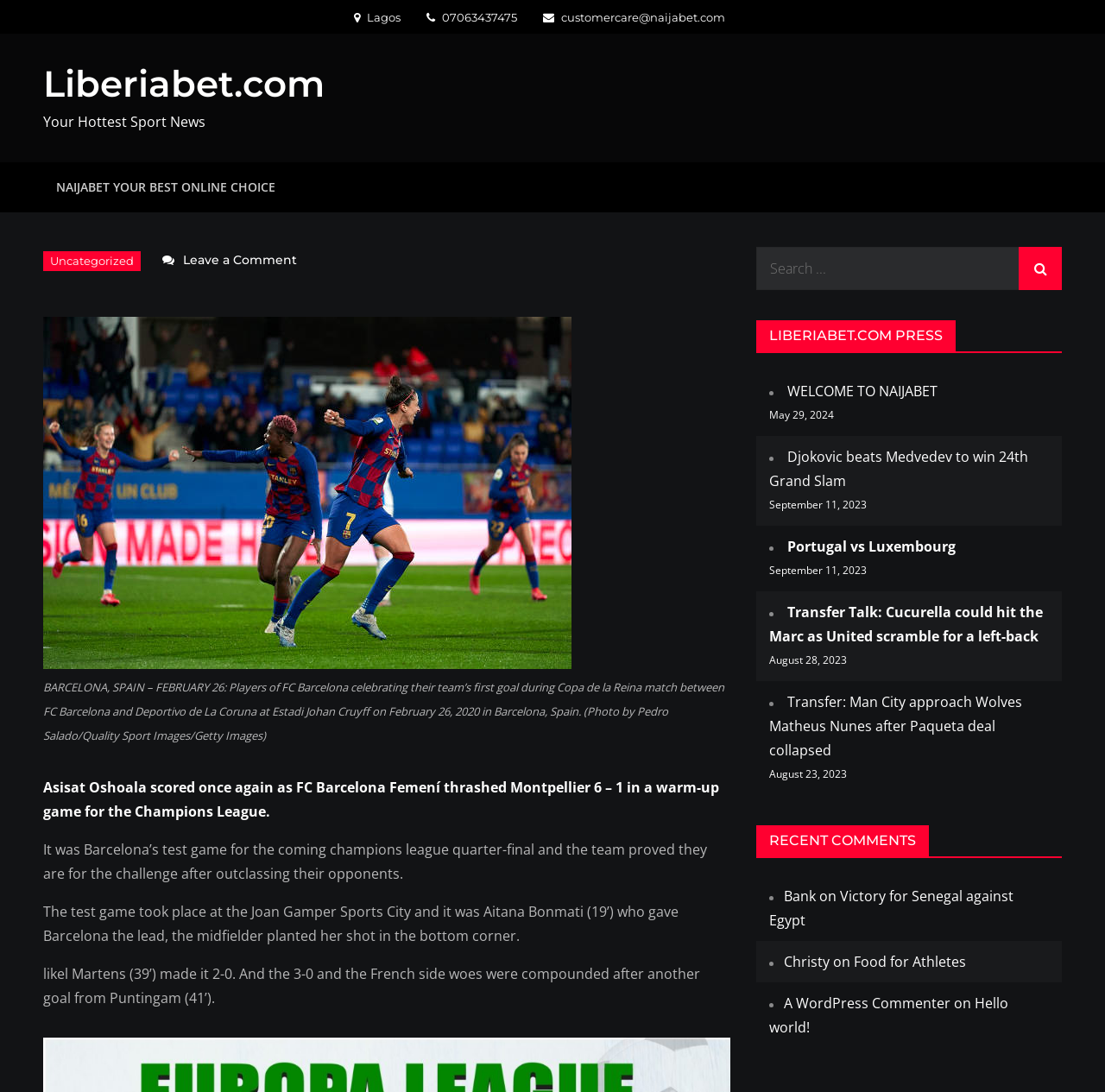Determine the bounding box coordinates of the clickable element necessary to fulfill the instruction: "Search for something". Provide the coordinates as four float numbers within the 0 to 1 range, i.e., [left, top, right, bottom].

[0.684, 0.226, 0.961, 0.266]